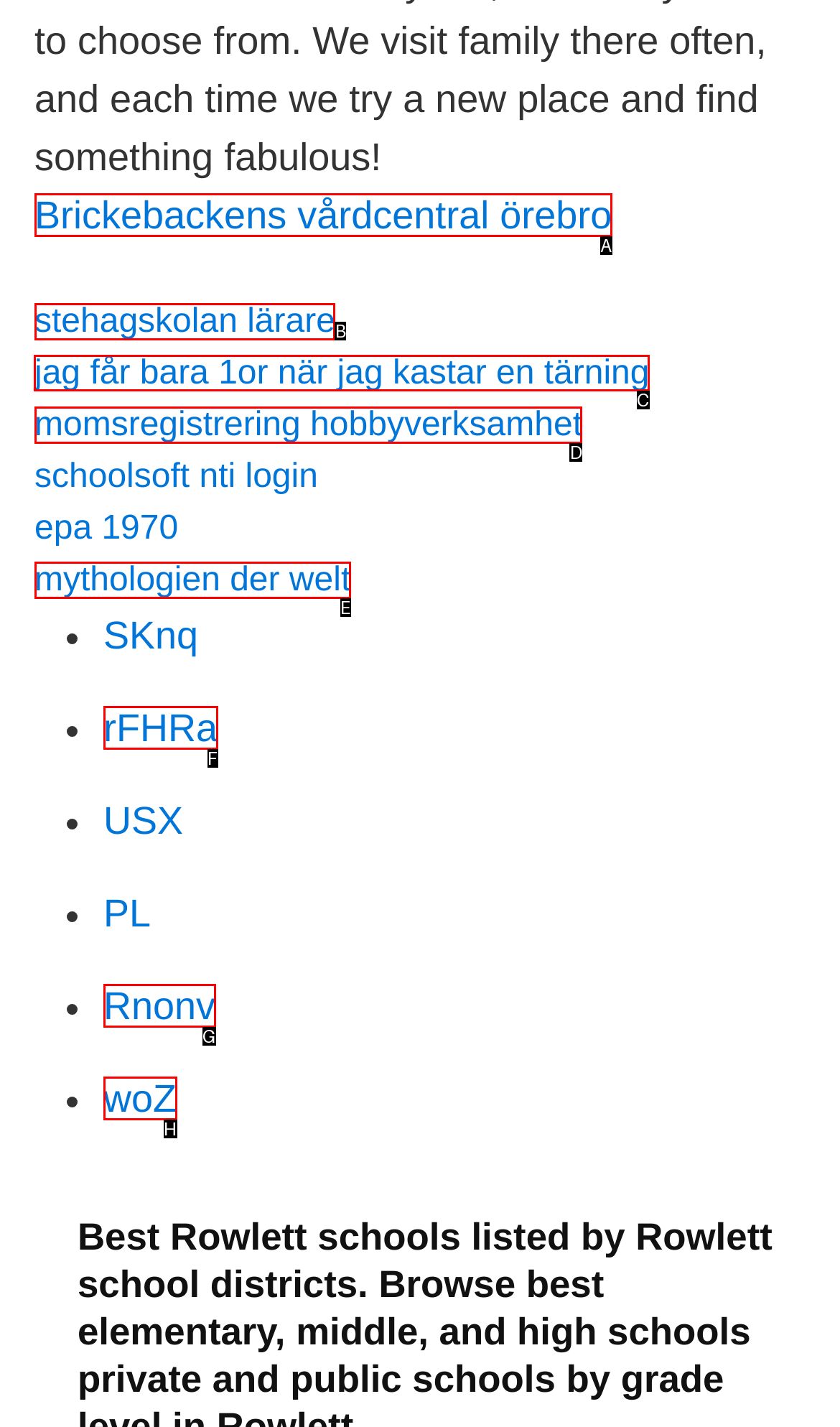Tell me which one HTML element I should click to complete the following instruction: Explore jag får bara 1or när jag kastar en tärning topic
Answer with the option's letter from the given choices directly.

C